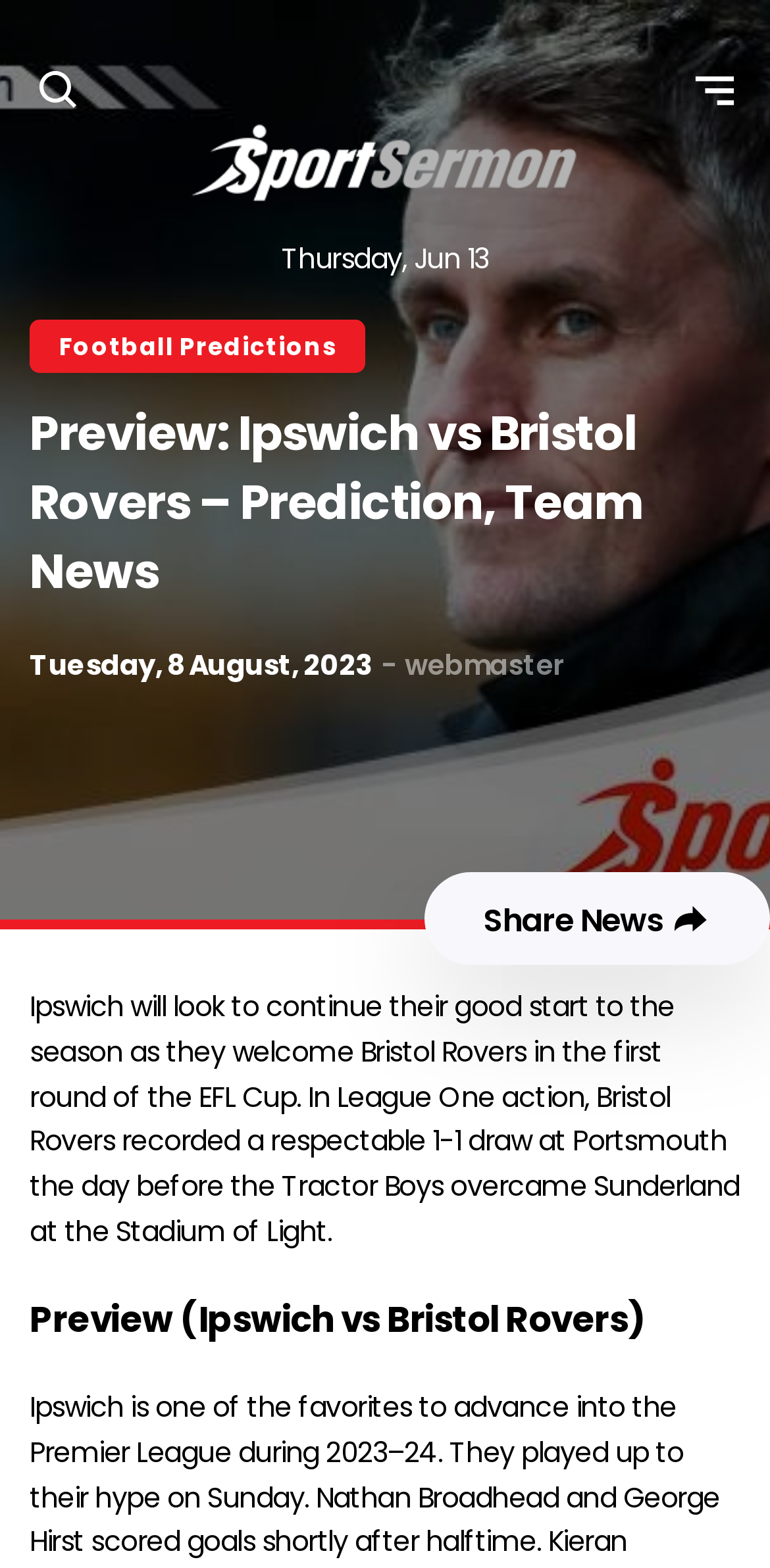Provide a brief response to the question below using one word or phrase:
What is the name of the competition Ipswich and Bristol Rovers are playing in?

EFL Cup